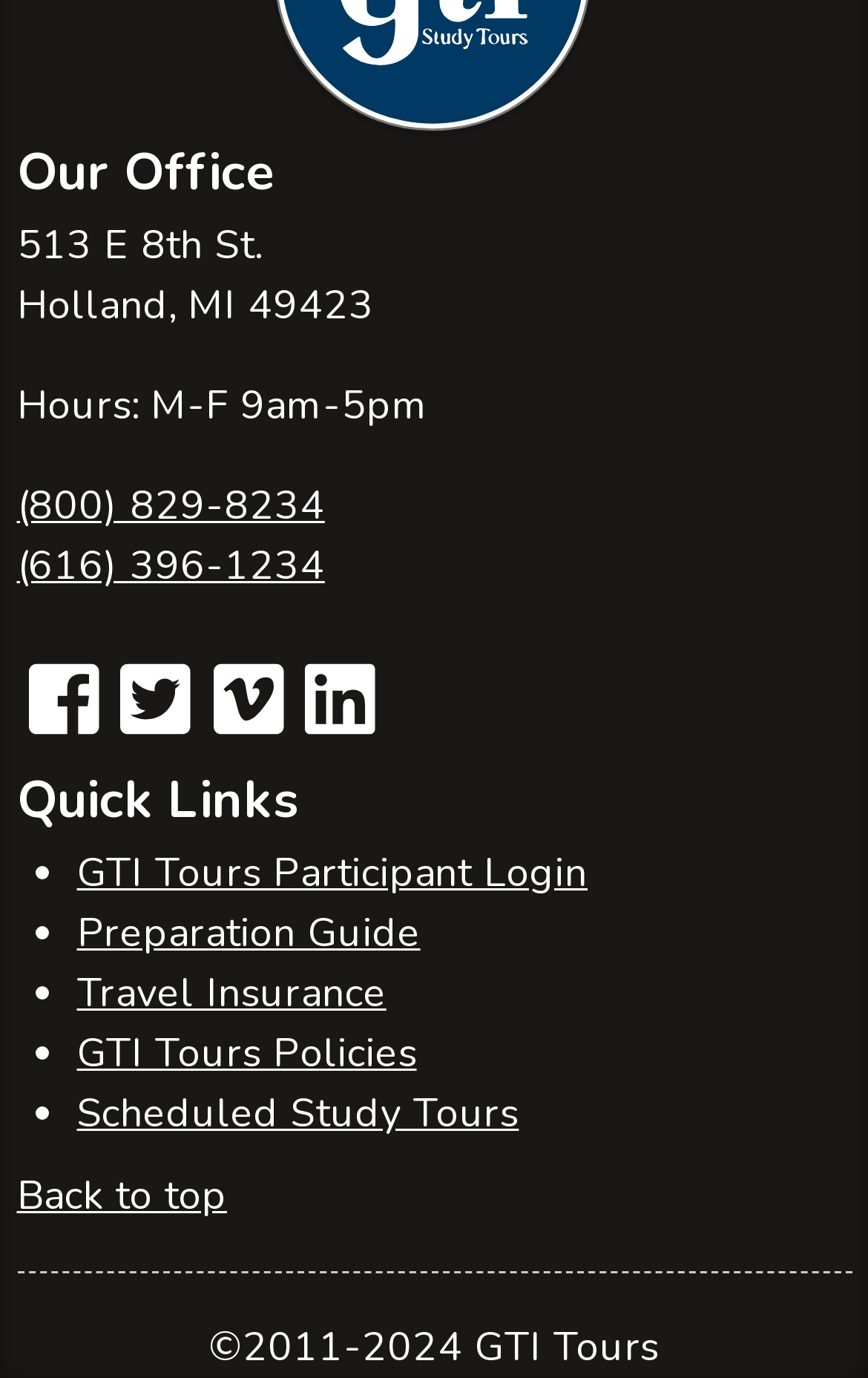What is the phone number for toll-free calls?
Based on the screenshot, respond with a single word or phrase.

(800) 829-8234